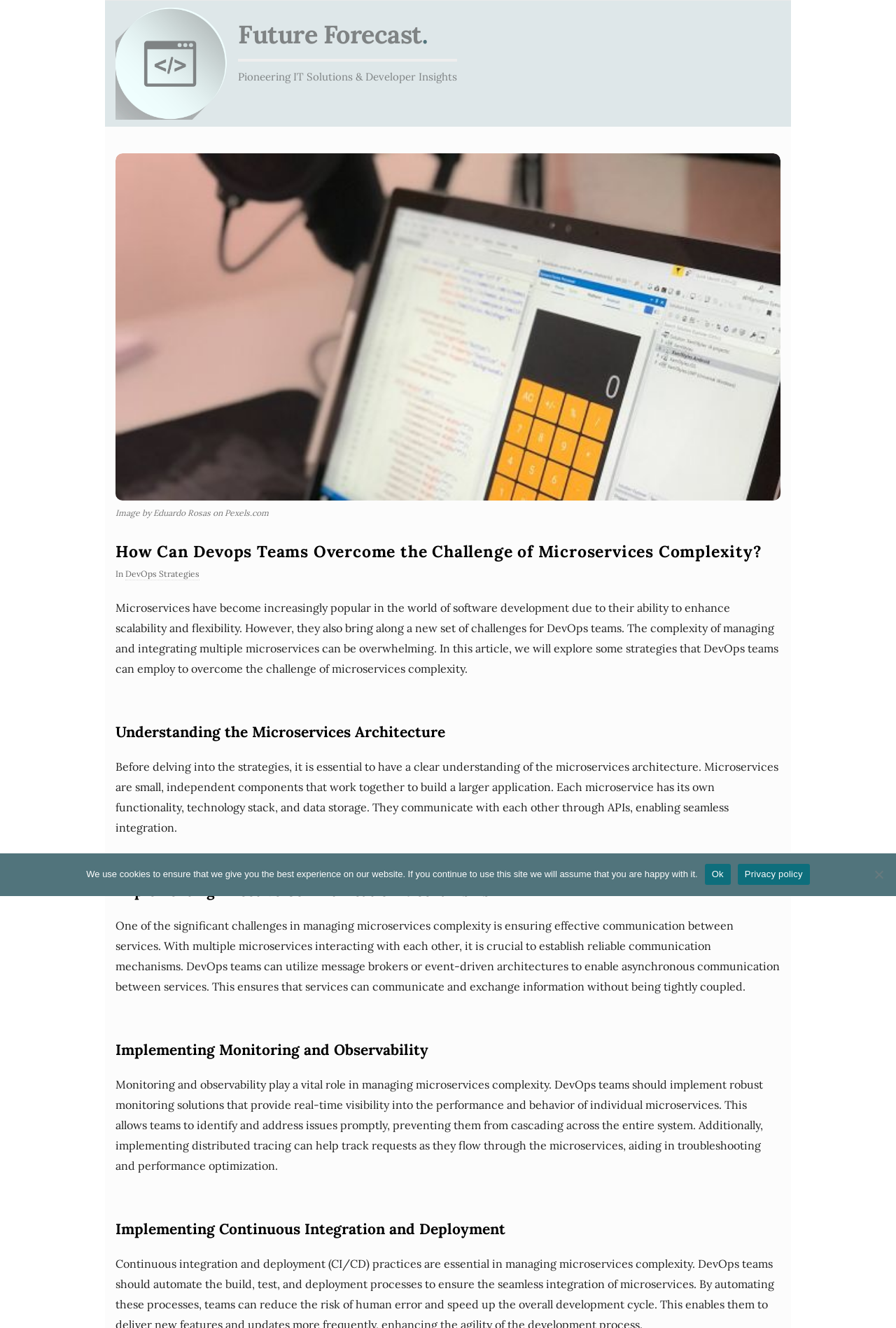Given the element description, predict the bounding box coordinates in the format (top-left x, top-left y, bottom-right x, bottom-right y), using floating point numbers between 0 and 1: parent_node: Future Forecast. title="Future Forecast"

[0.129, 0.006, 0.254, 0.09]